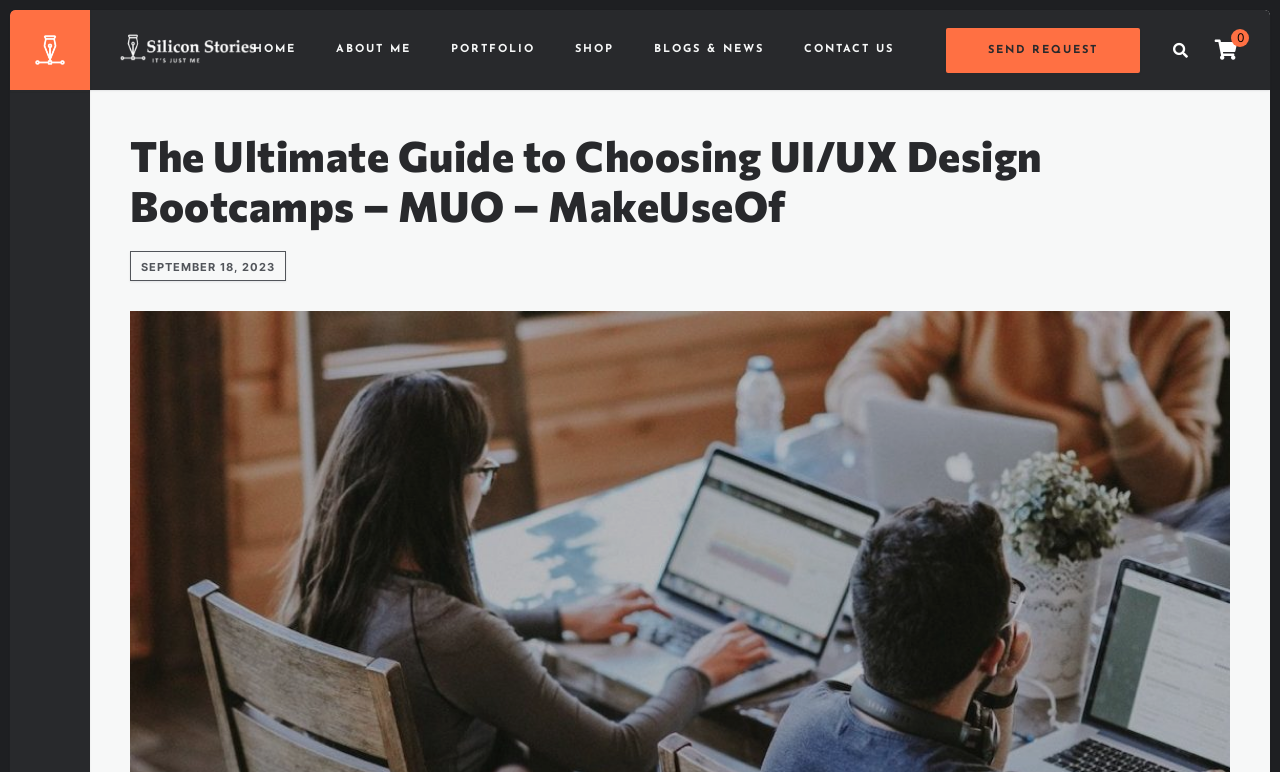Generate a comprehensive description of the contents of the webpage.

The webpage appears to be a blog post or article about choosing UI/UX design bootcamps. At the top left corner, there is a logo of siliconstories.com, accompanied by a link to the website. Next to it, there is another link to siliconstories.com. 

On the top navigation bar, there are six links: HOME, ABOUT ME, PORTFOLIO, SHOP, BLOGS & NEWS, and CONTACT US, arranged from left to right. 

On the right side of the navigation bar, there is a search box with a placeholder text "Search..." and a submit button with a magnifying glass icon. 

Below the navigation bar, there is a heading that reads "The Ultimate Guide to Choosing UI/UX Design Bootcamps – MUO – MakeUseOf". 

Under the heading, there is a date "SEPTEMBER 18, 2023" displayed. 

The webpage seems to be focused on providing a guide for individuals interested in pursuing a career in UI/UX design, as hinted by the meta description.